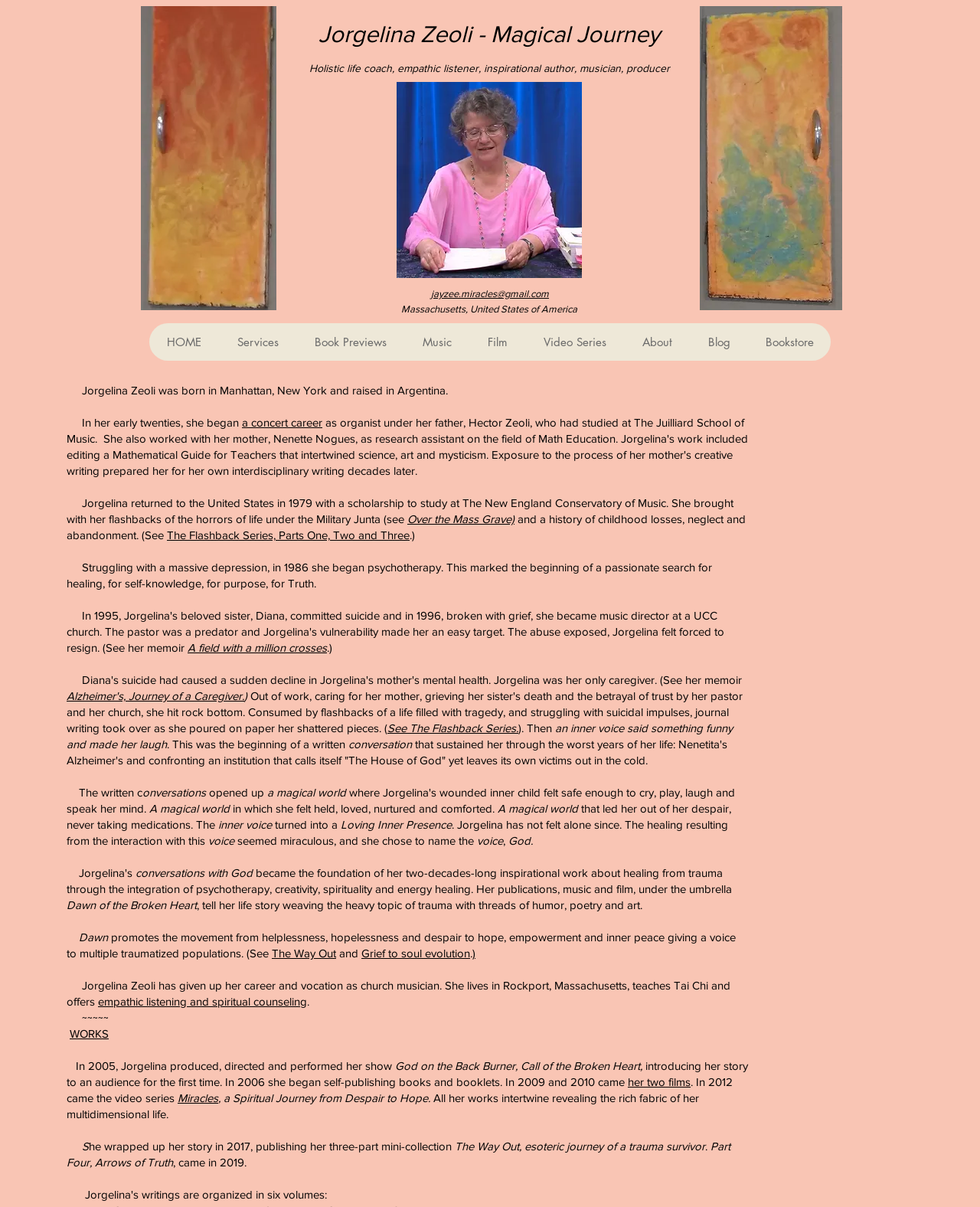Locate the bounding box coordinates of the clickable area needed to fulfill the instruction: "Learn more about Jorgelina Zeoli's book previews".

[0.302, 0.268, 0.412, 0.299]